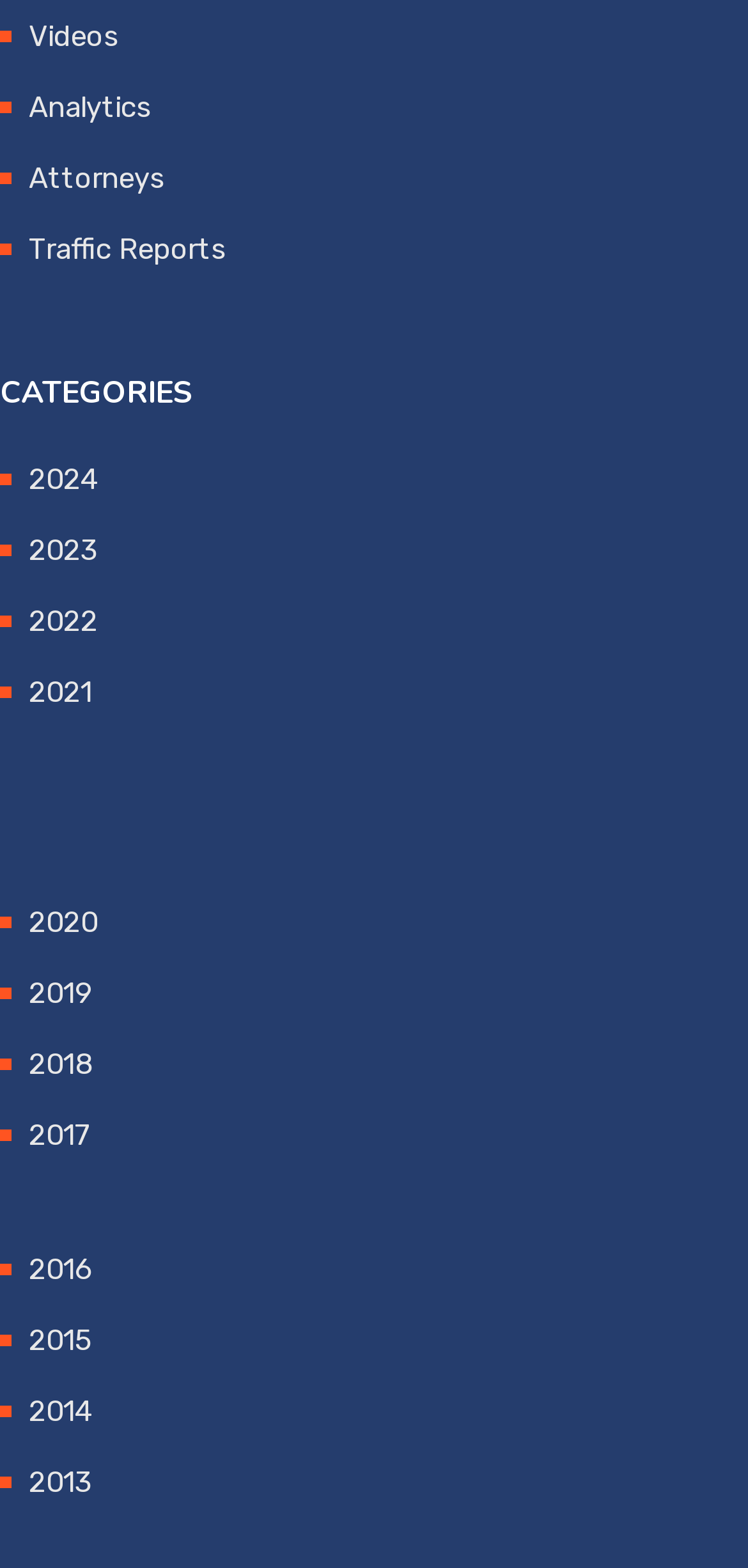Answer the question with a brief word or phrase:
What is the common theme among the links on the webpage?

Year-based archives